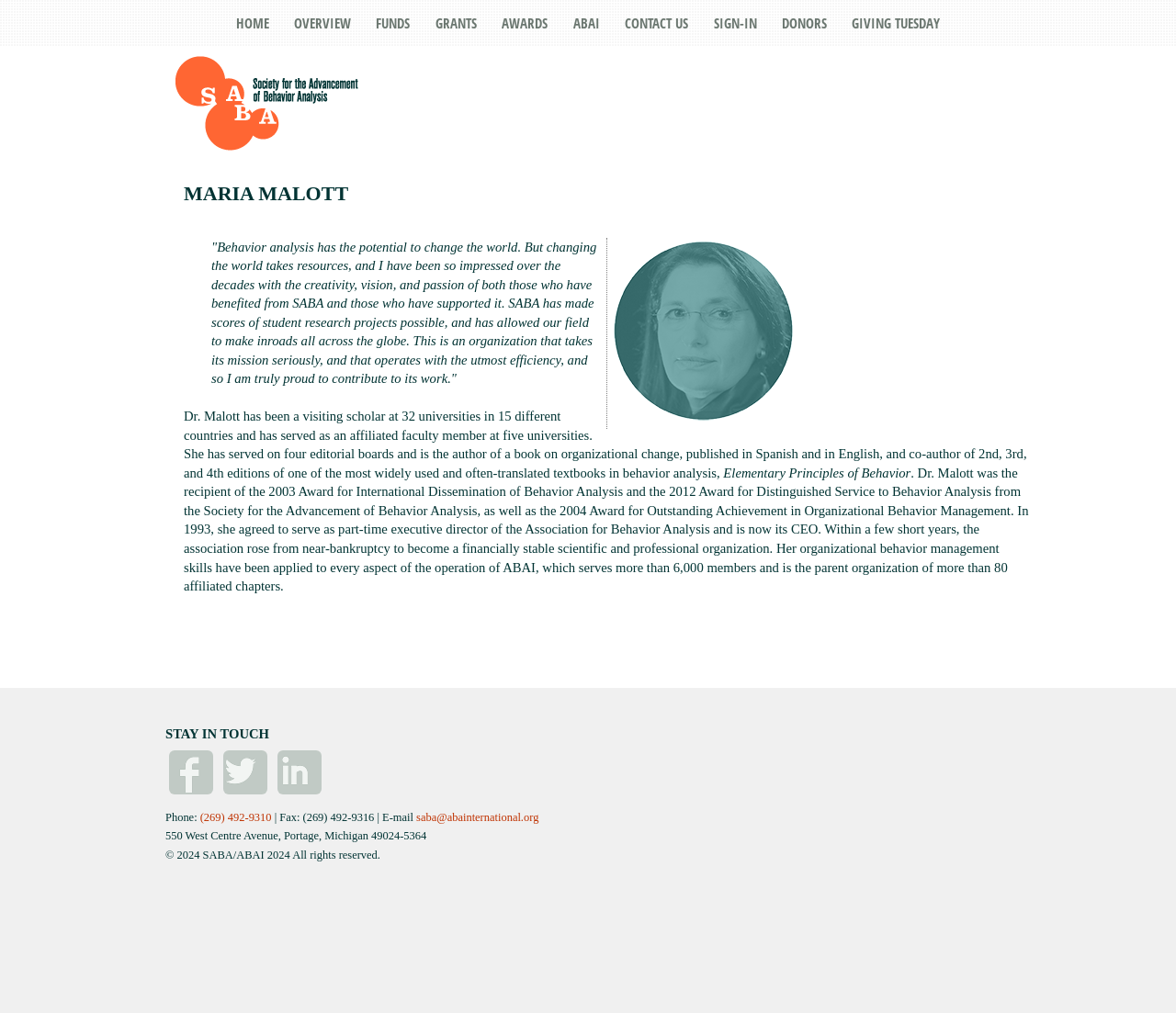How many universities has Dr. Malott been a visiting scholar at?
Refer to the image and provide a concise answer in one word or phrase.

32